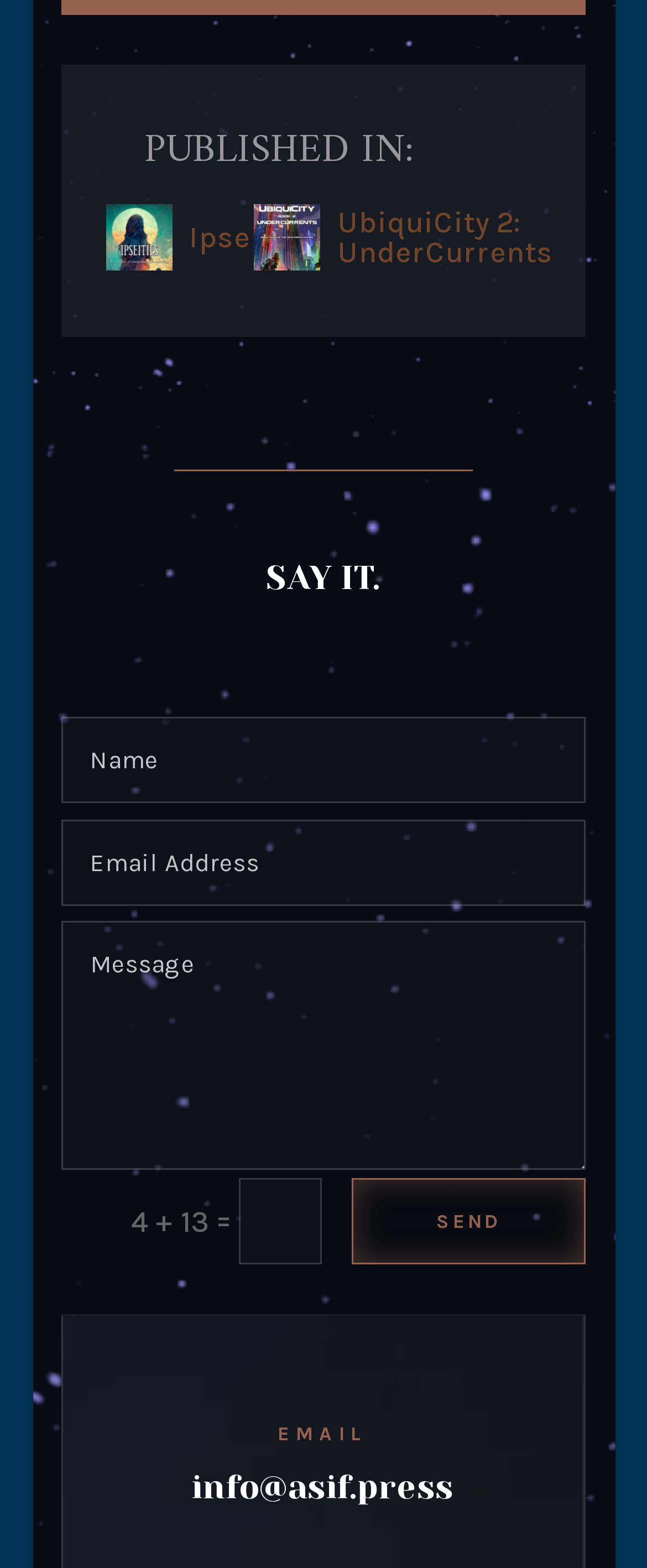Can you find the bounding box coordinates for the element that needs to be clicked to execute this instruction: "Click on the 'EMAIL' link"? The coordinates should be given as four float numbers between 0 and 1, i.e., [left, top, right, bottom].

[0.429, 0.907, 0.568, 0.922]